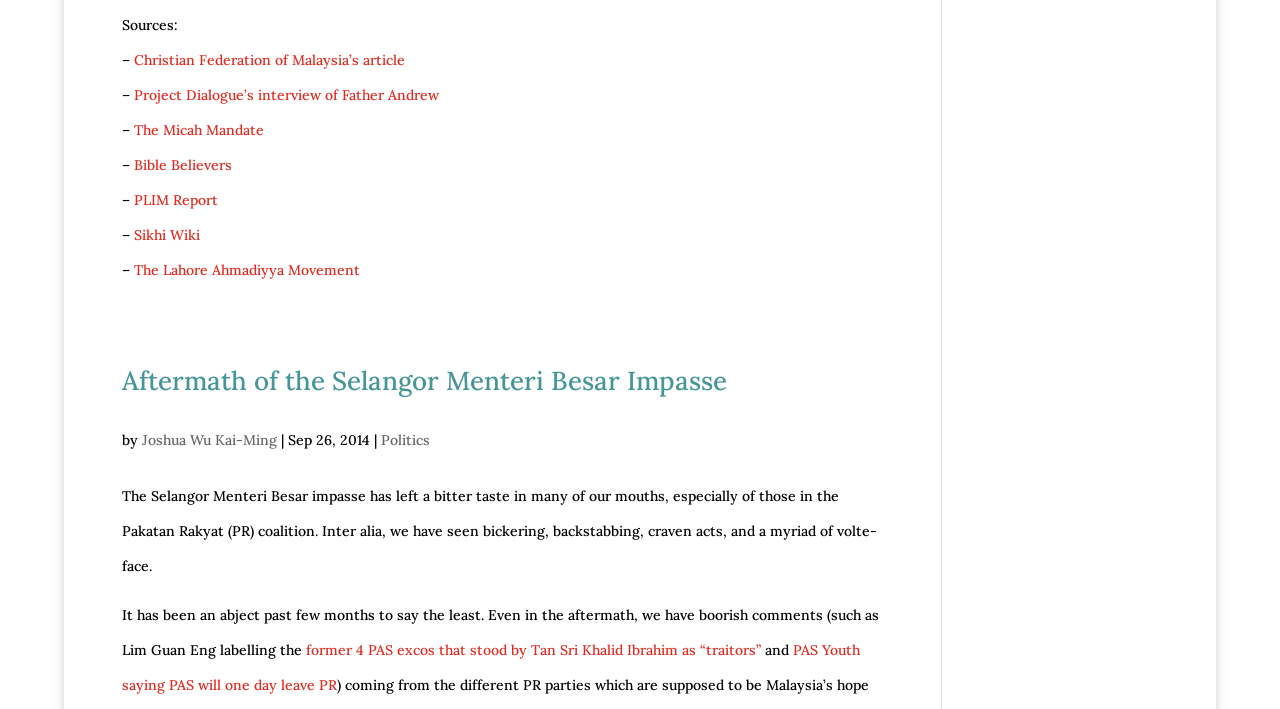Determine the bounding box coordinates of the clickable area required to perform the following instruction: "Click on Christian Federation of Malaysia’s article". The coordinates should be represented as four float numbers between 0 and 1: [left, top, right, bottom].

[0.104, 0.072, 0.316, 0.097]